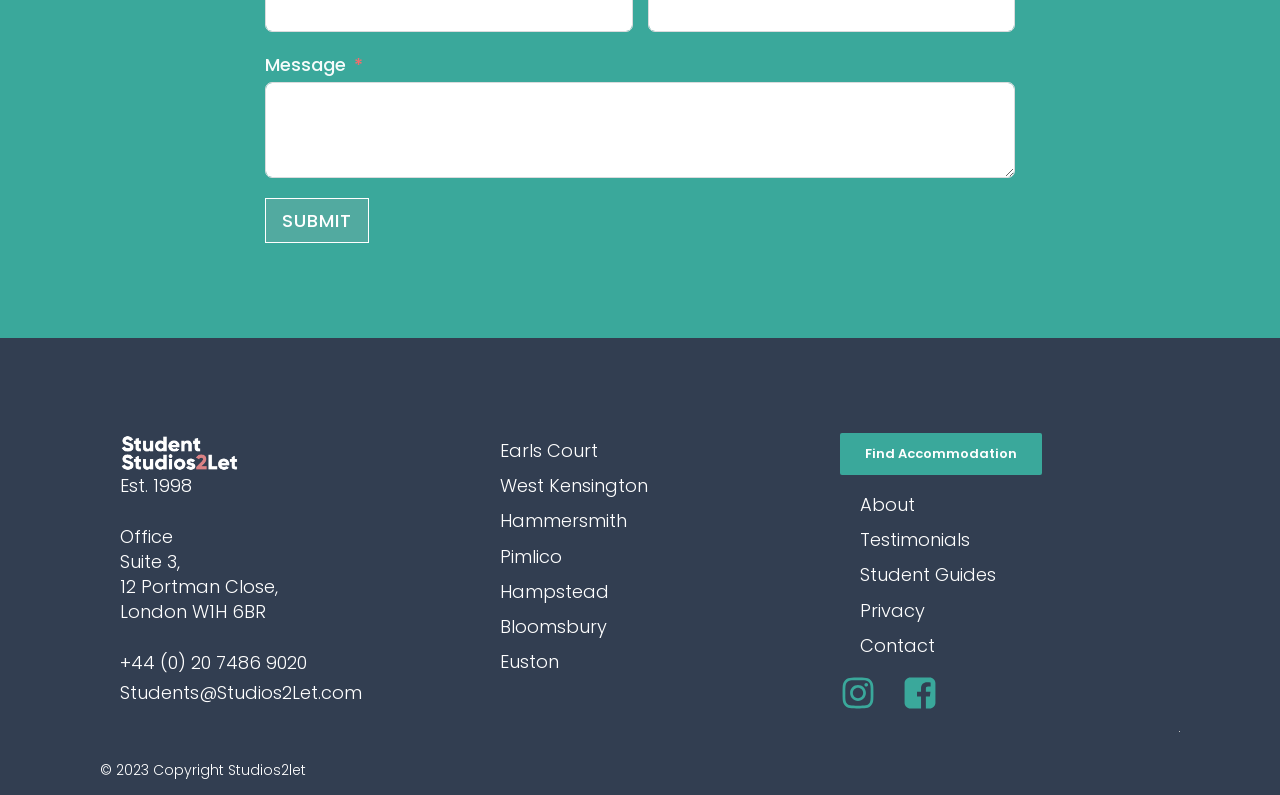Determine the bounding box coordinates of the target area to click to execute the following instruction: "Scroll to the top of the page."

None